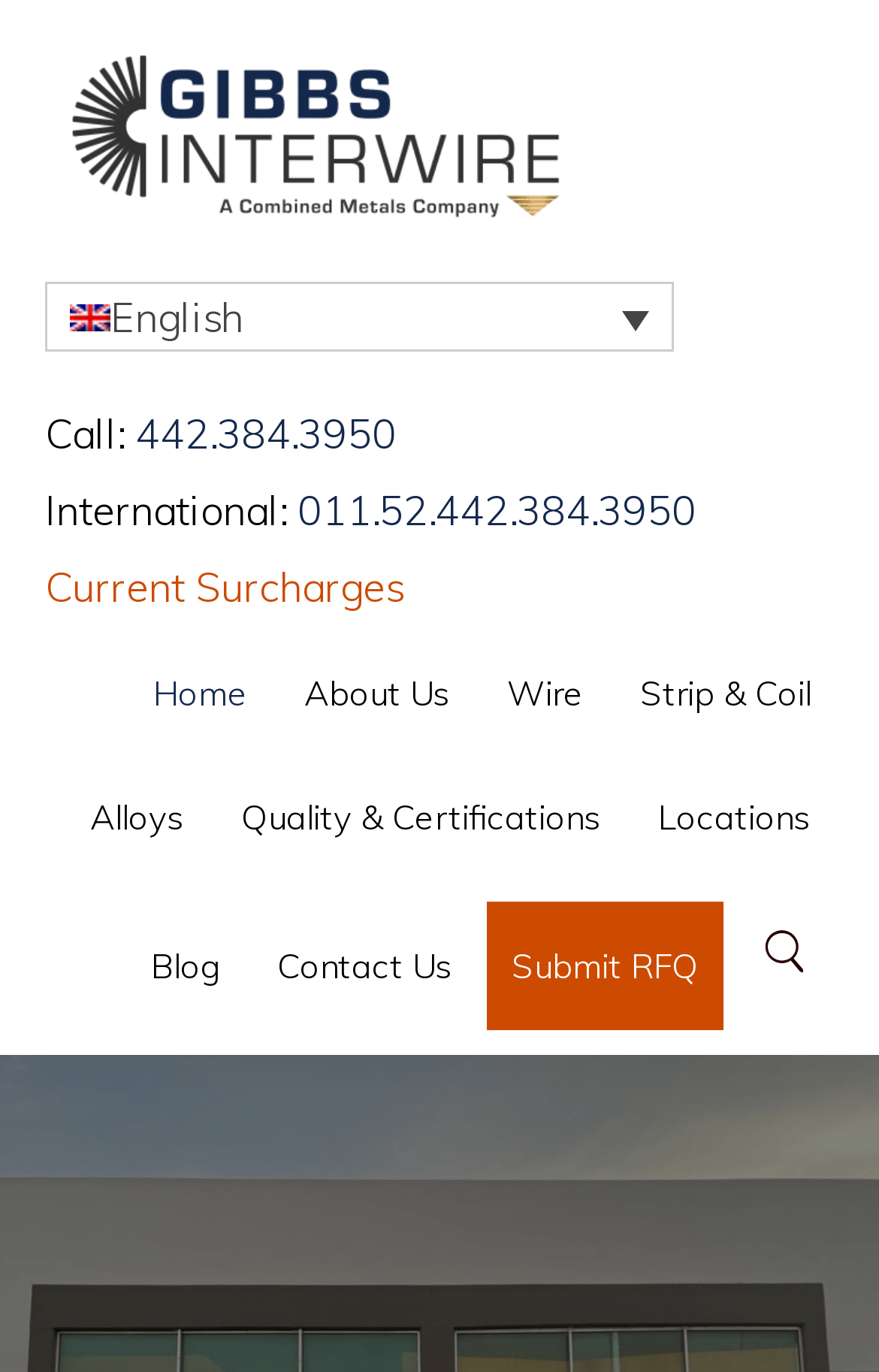Based on the image, provide a detailed response to the question:
What is the last link in the footer section?

The last link in the footer section can be found at the bottom of the webpage, where it lists several links including 'CORPORATE SITE', 'PRIVACY POLICY', 'TERMS & CONDITIONS', 'CATALOG INDEX', and finally 'ANTI TRAFFICKING/SLAVERY POLICY'.